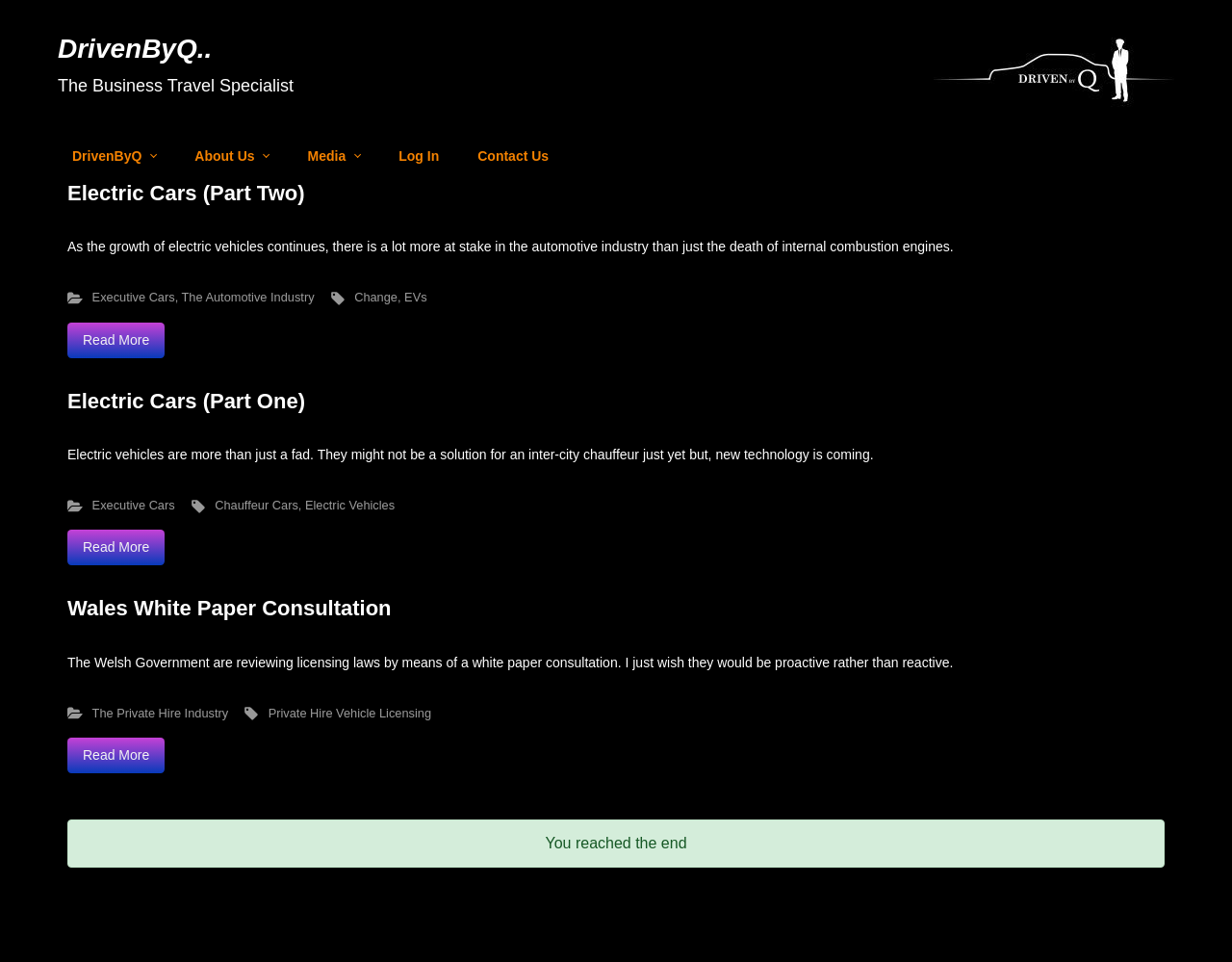Find the bounding box of the element with the following description: "About Us". The coordinates must be four float numbers between 0 and 1, formatted as [left, top, right, bottom].

[0.152, 0.137, 0.225, 0.188]